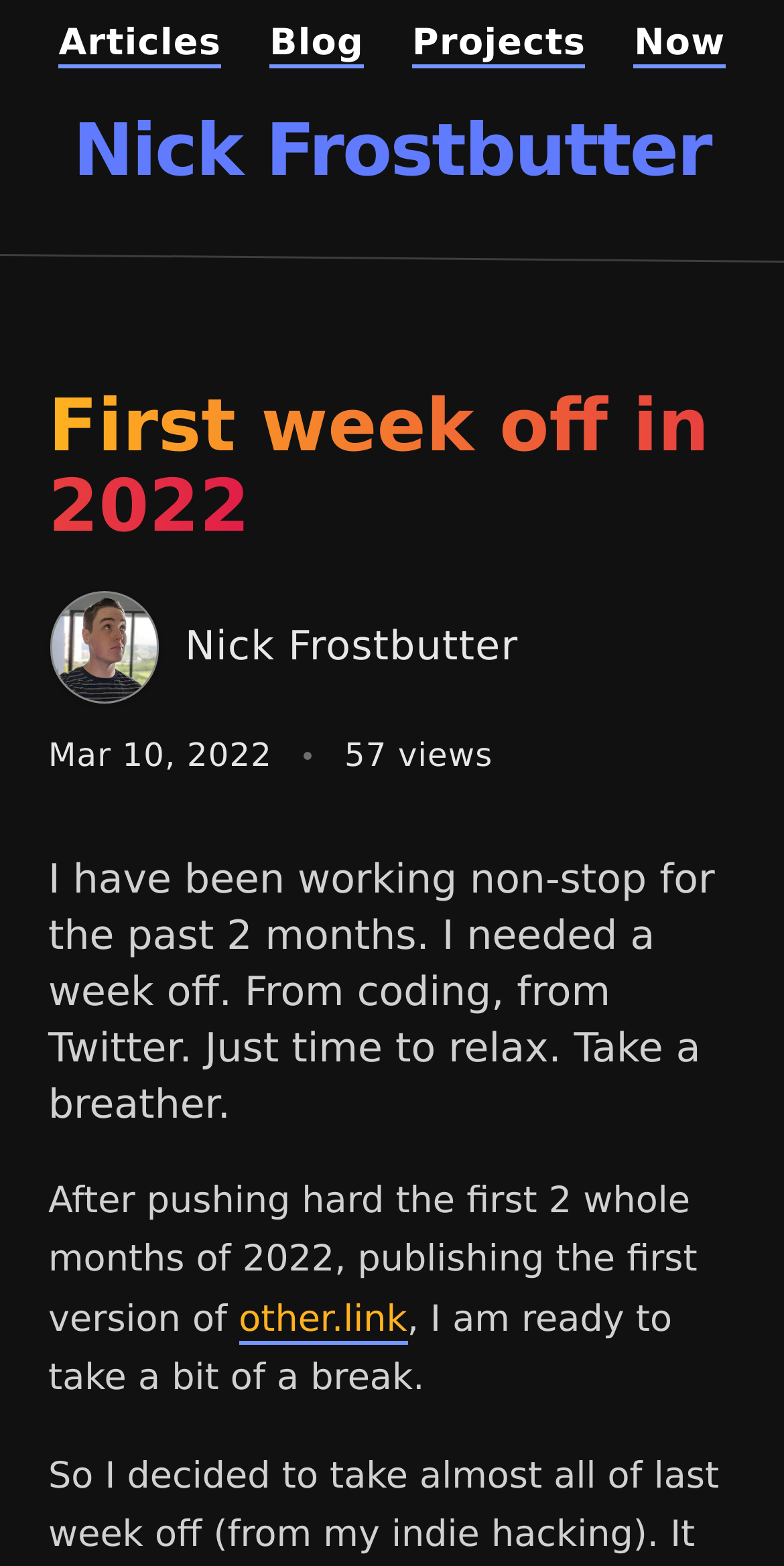Locate the bounding box for the described UI element: "First week off in 2022". Ensure the coordinates are four float numbers between 0 and 1, formatted as [left, top, right, bottom].

[0.062, 0.246, 0.905, 0.35]